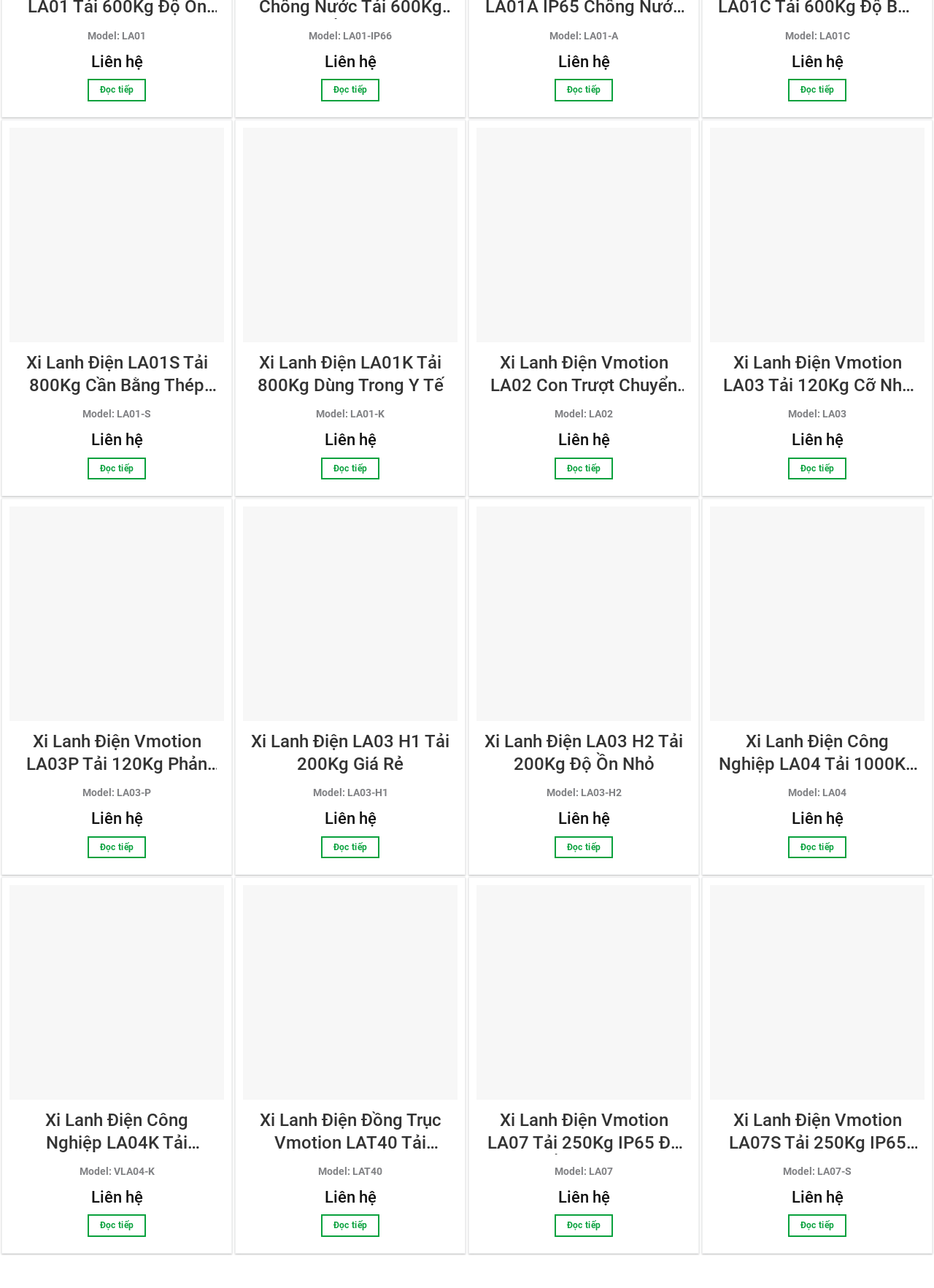Pinpoint the bounding box coordinates of the area that must be clicked to complete this instruction: "Click on the 'POLITICS' link".

None